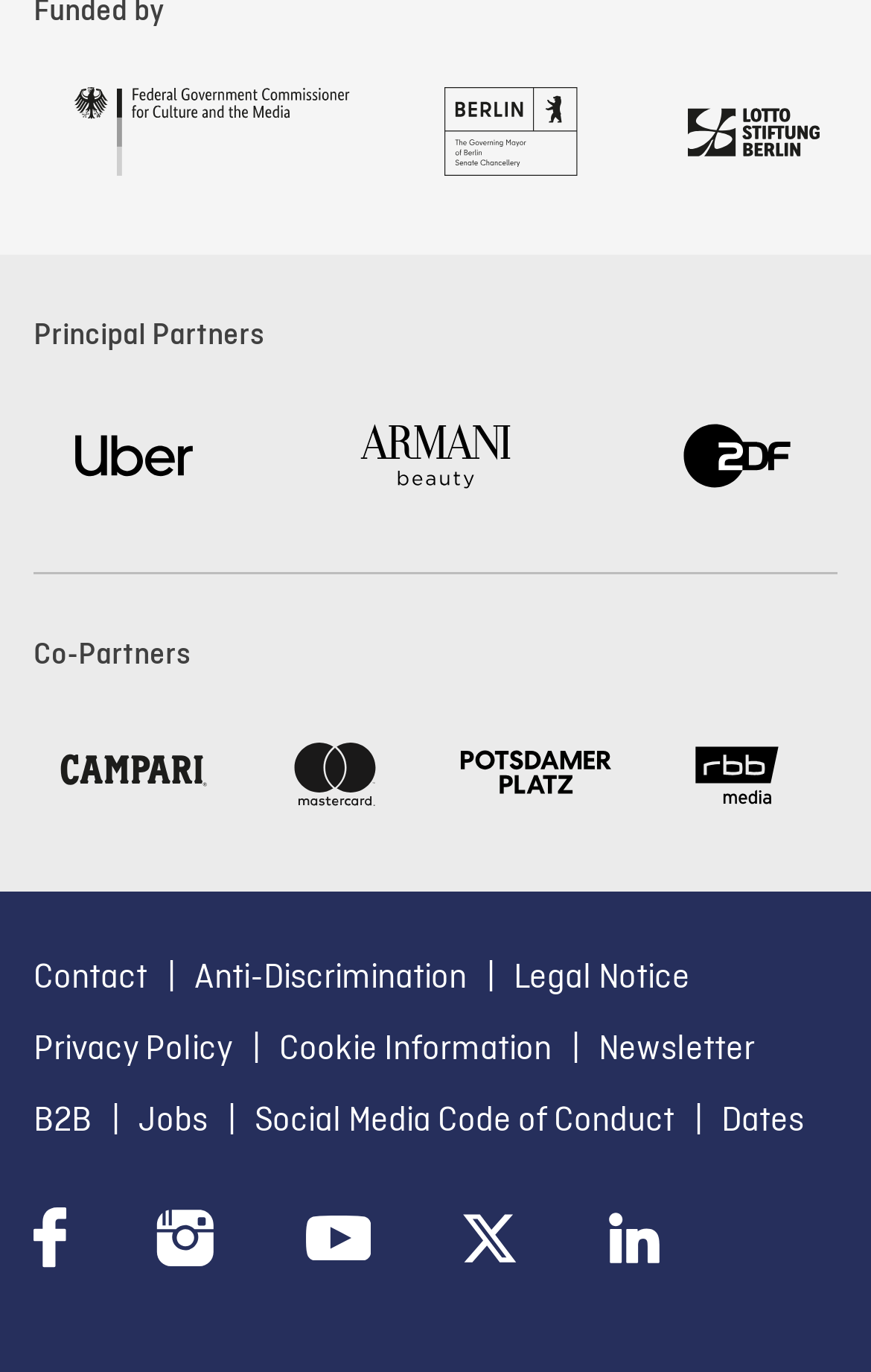Pinpoint the bounding box coordinates of the clickable area needed to execute the instruction: "Contact us". The coordinates should be specified as four float numbers between 0 and 1, i.e., [left, top, right, bottom].

[0.038, 0.694, 0.169, 0.728]